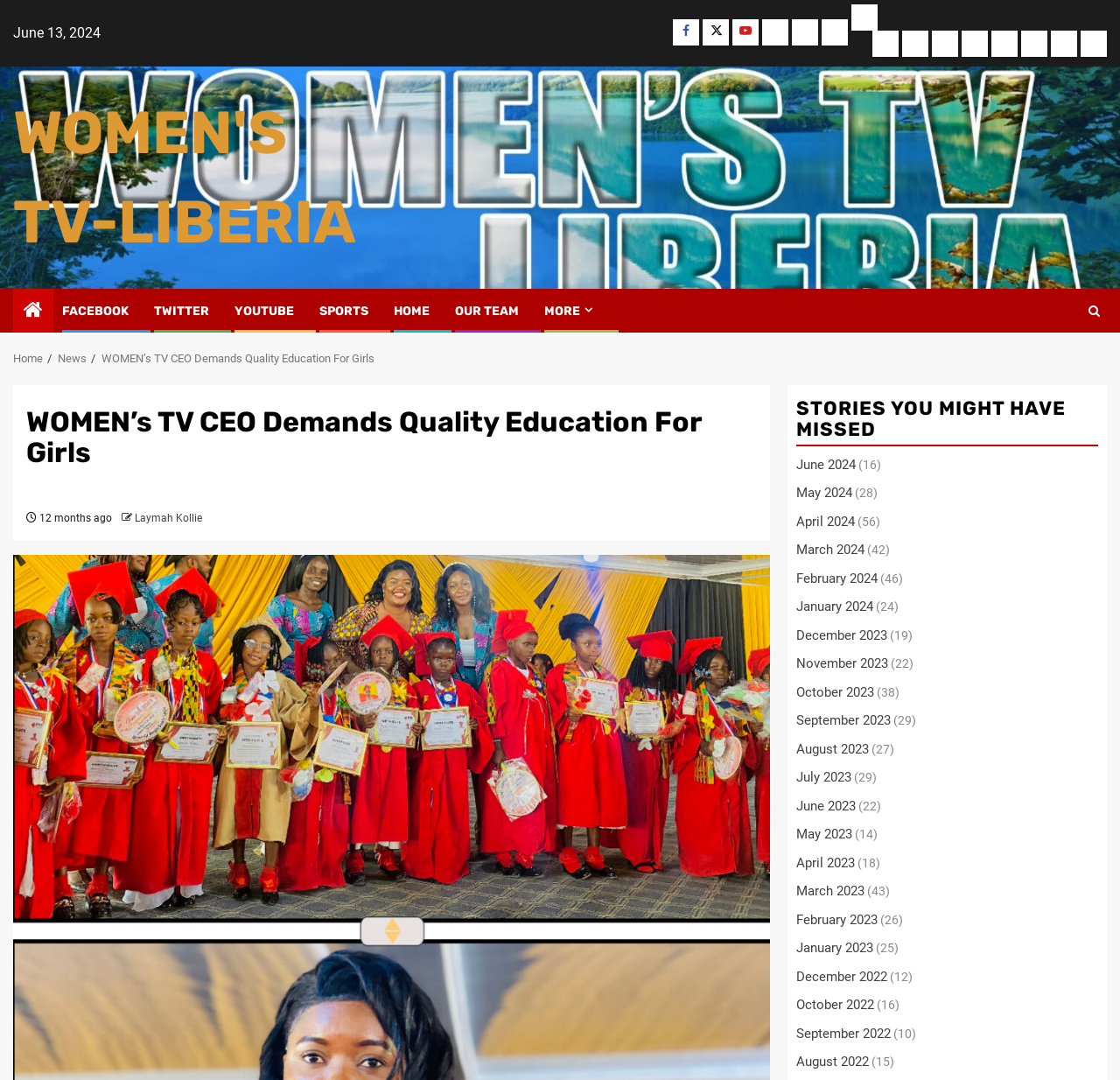Examine the image carefully and respond to the question with a detailed answer: 
What is the date of the news article?

I found the date of the news article by looking at the top of the webpage, where it says 'June 13, 2024' in a static text element.